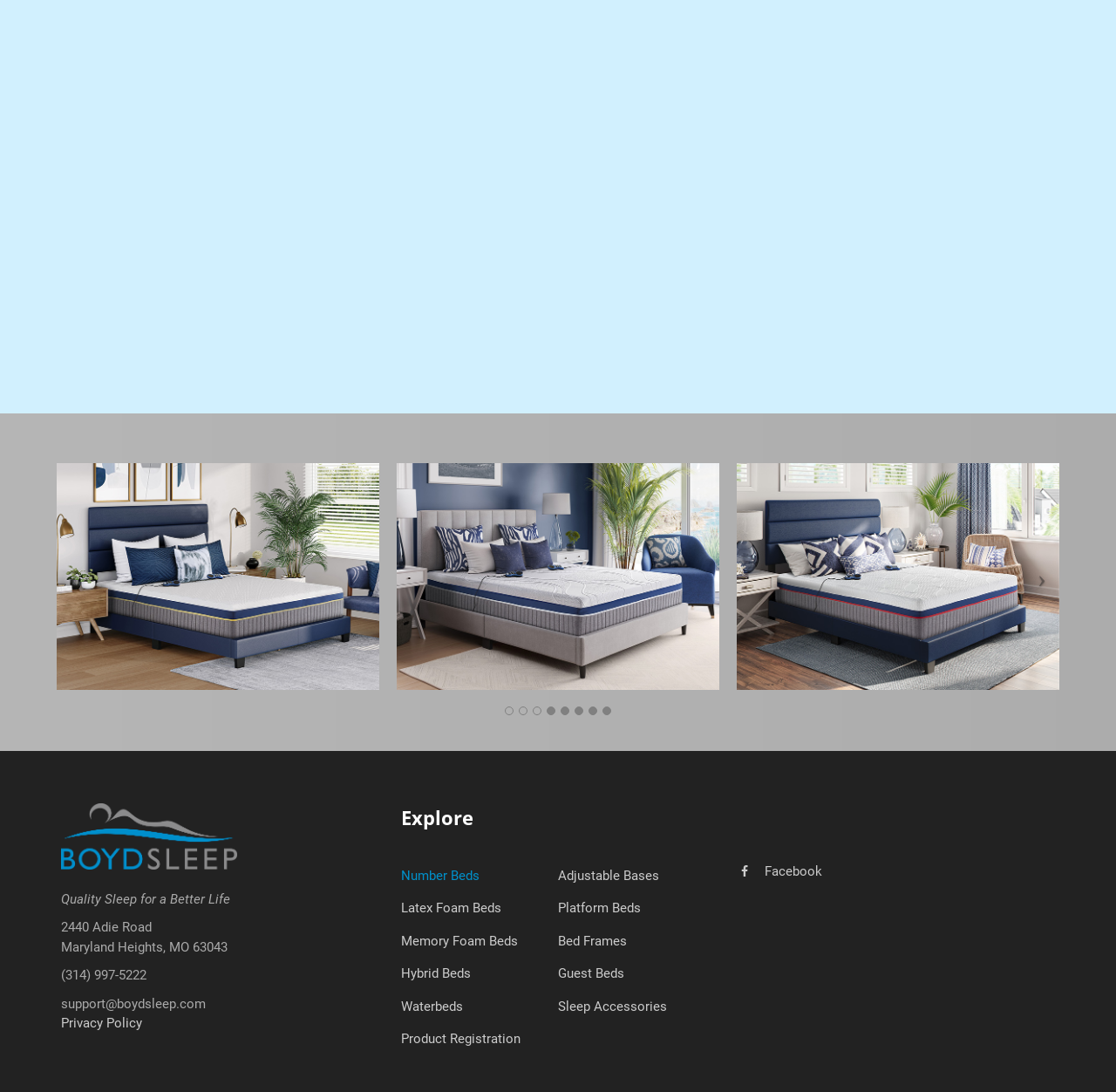Use a single word or phrase to answer the question:
What is the name of the sleep system?

Ultra 6-Zone